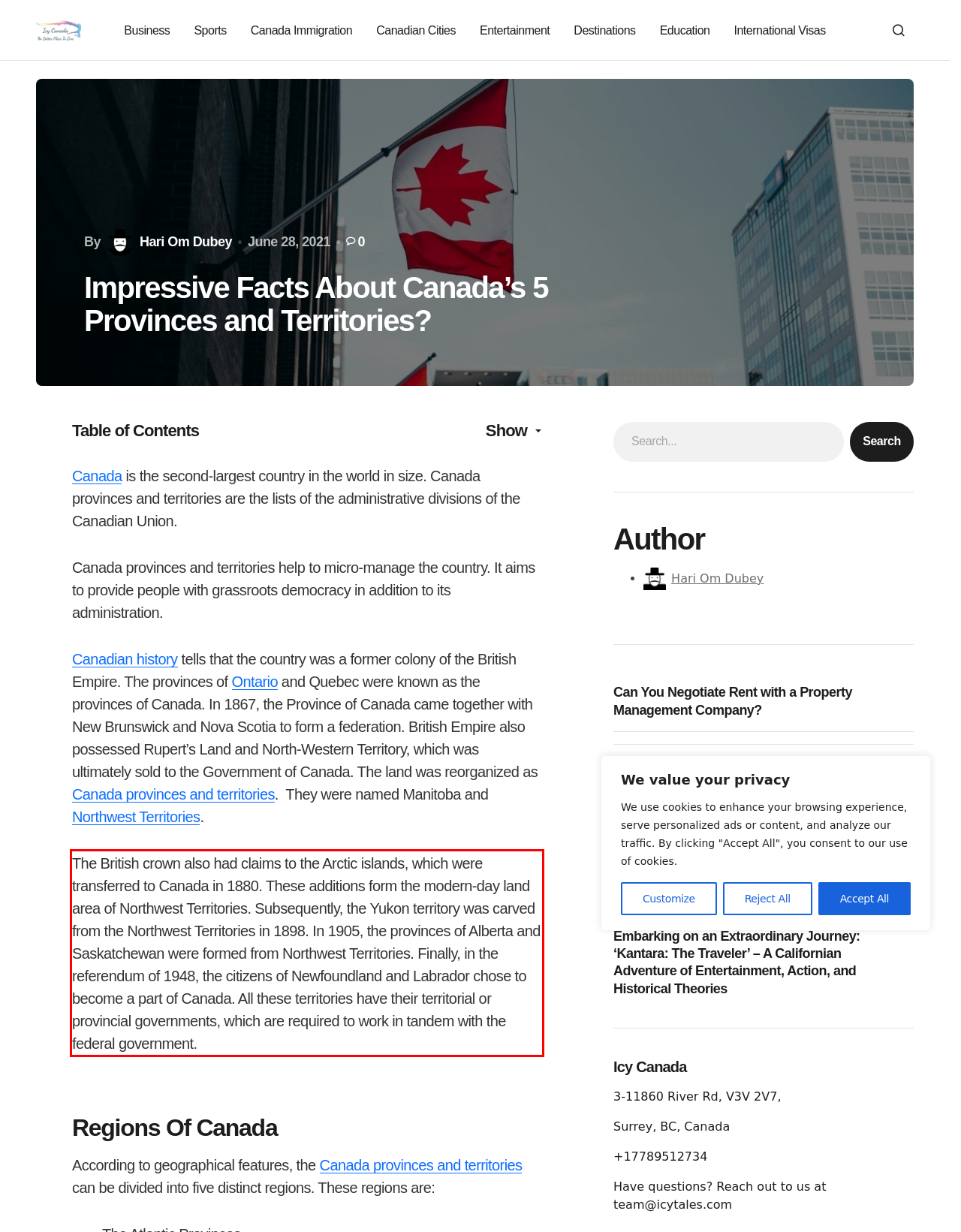The screenshot provided shows a webpage with a red bounding box. Apply OCR to the text within this red bounding box and provide the extracted content.

The British crown also had claims to the Arctic islands, which were transferred to Canada in 1880. These additions form the modern-day land area of Northwest Territories. Subsequently, the Yukon territory was carved from the Northwest Territories in 1898. In 1905, the provinces of Alberta and Saskatchewan were formed from Northwest Territories. Finally, in the referendum of 1948, the citizens of Newfoundland and Labrador chose to become a part of Canada. All these territories have their territorial or provincial governments, which are required to work in tandem with the federal government.